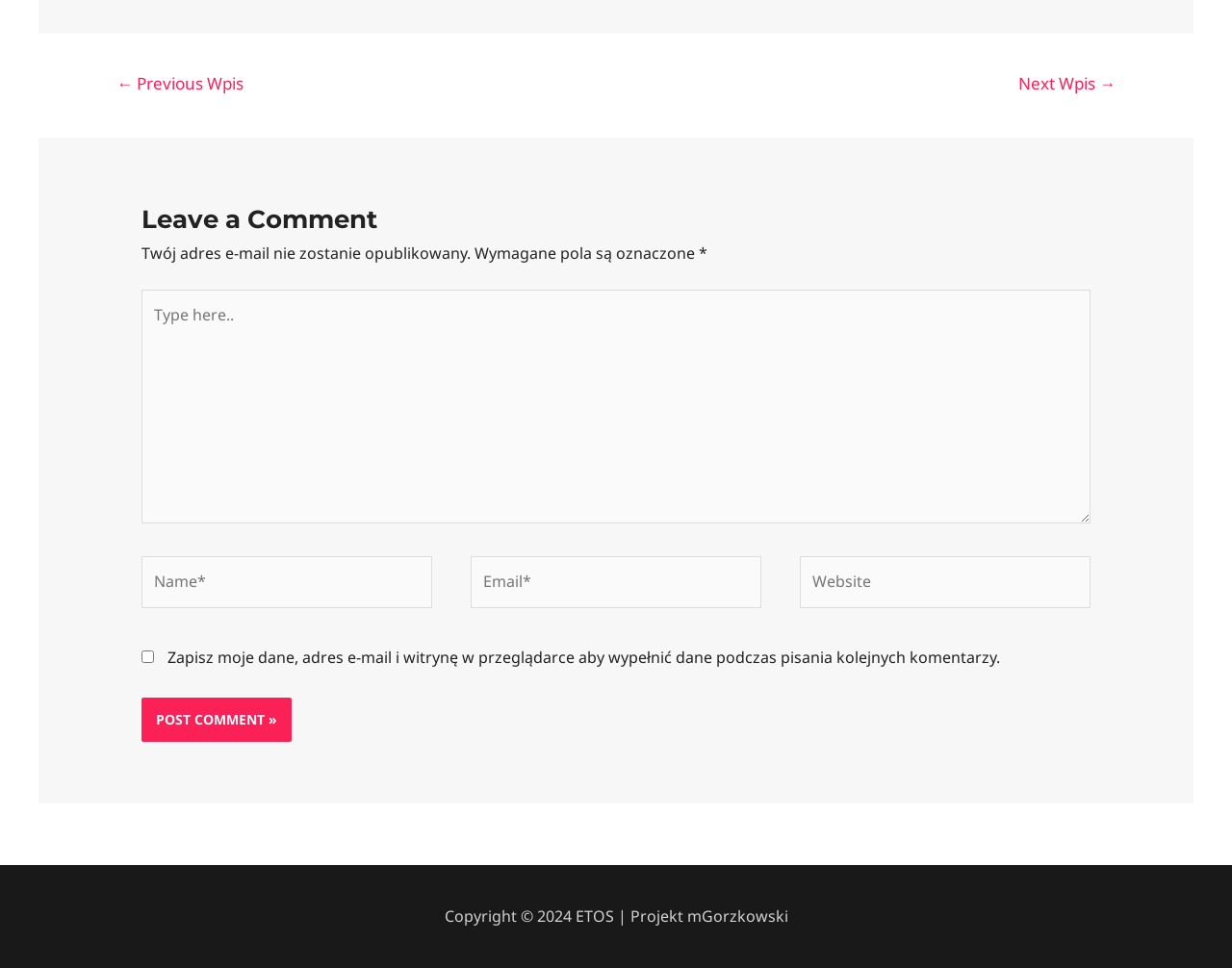What is the copyright information at the bottom of the page?
Look at the image and answer the question with a single word or phrase.

Copyright © 2024 ETOS | Projekt mGorzkowski